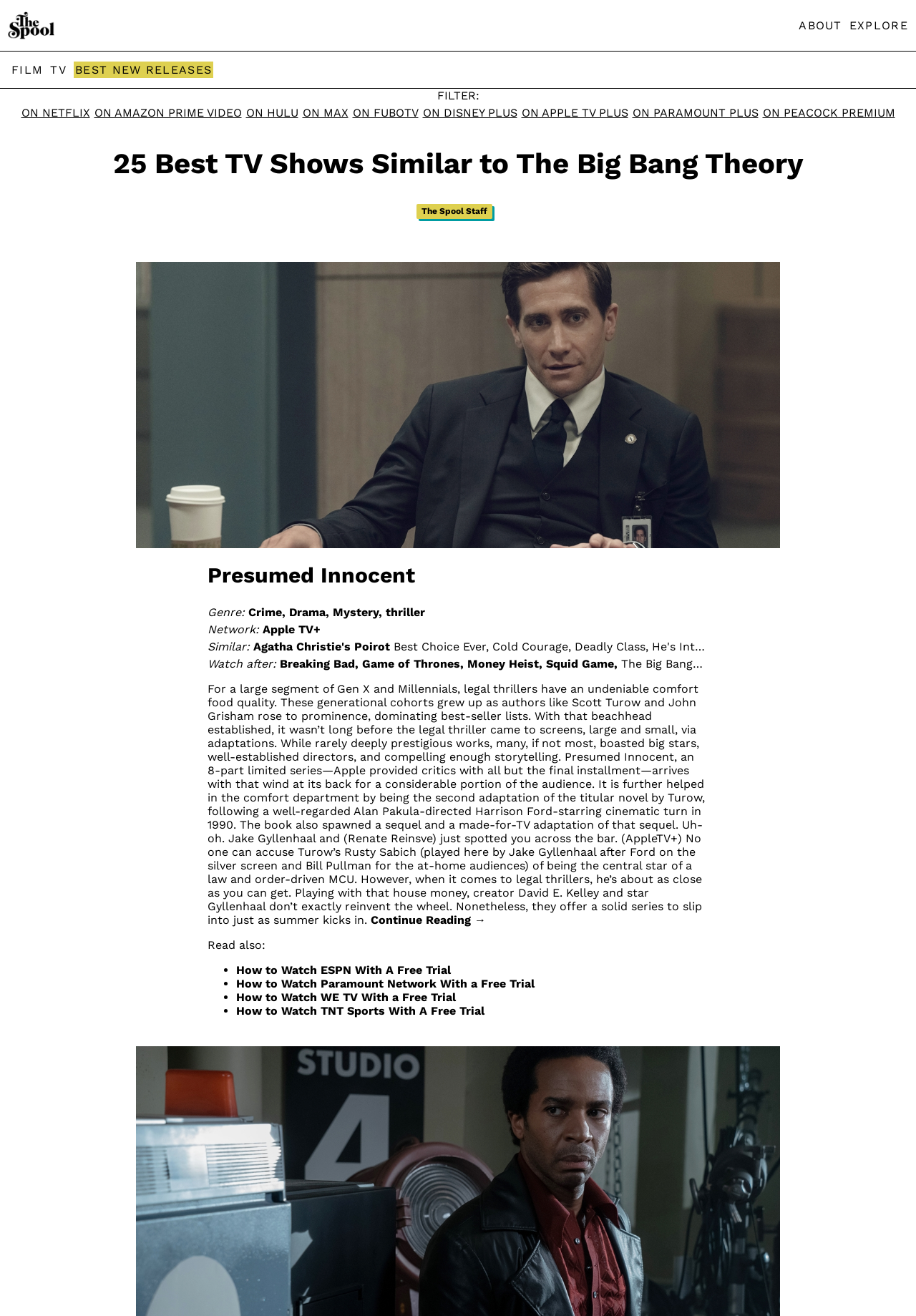Determine the bounding box coordinates of the clickable area required to perform the following instruction: "Filter by 'ON NETFLIX'". The coordinates should be represented as four float numbers between 0 and 1: [left, top, right, bottom].

[0.023, 0.08, 0.098, 0.091]